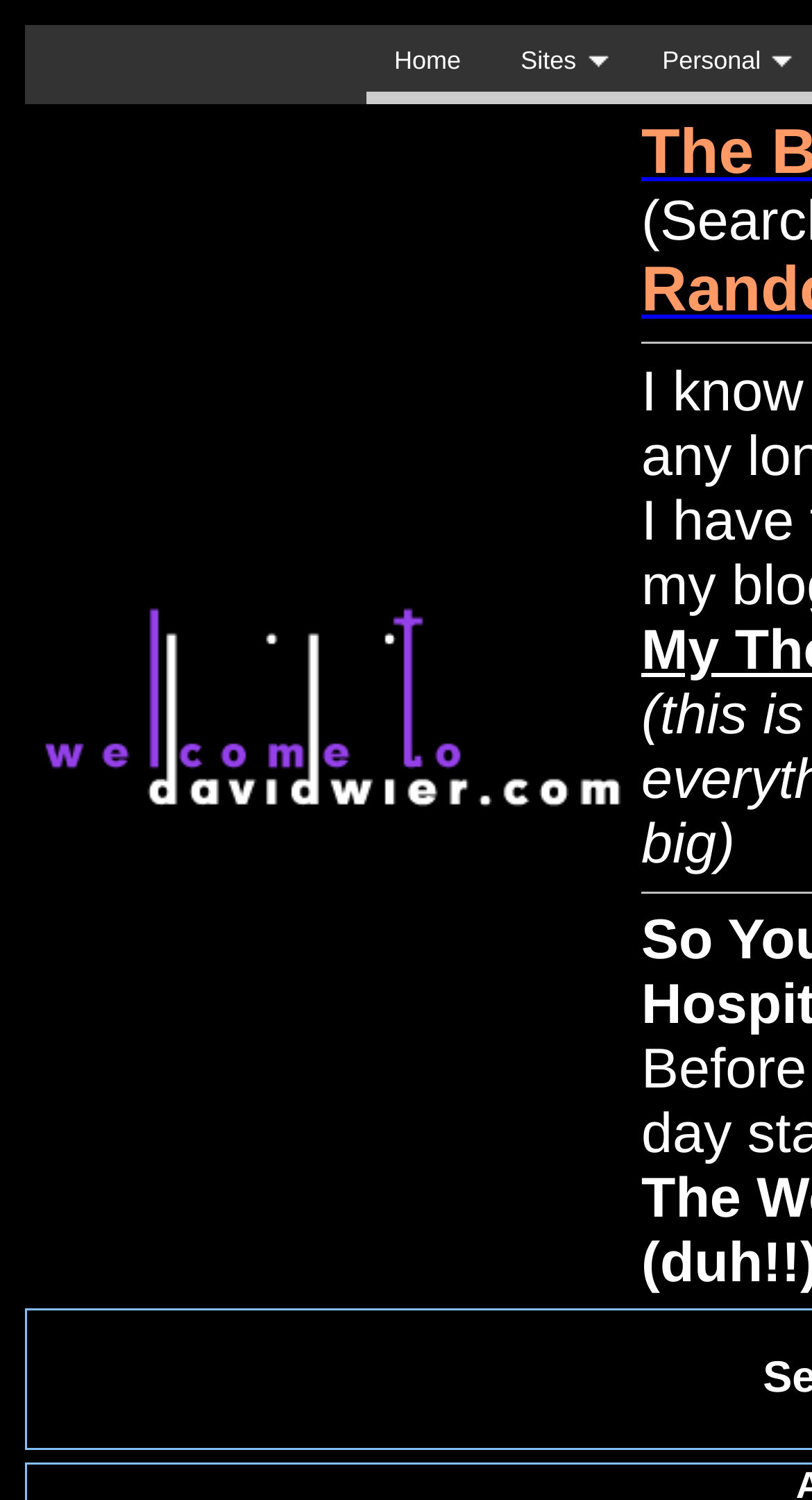How many tables are on the webpage? Using the information from the screenshot, answer with a single word or phrase.

3